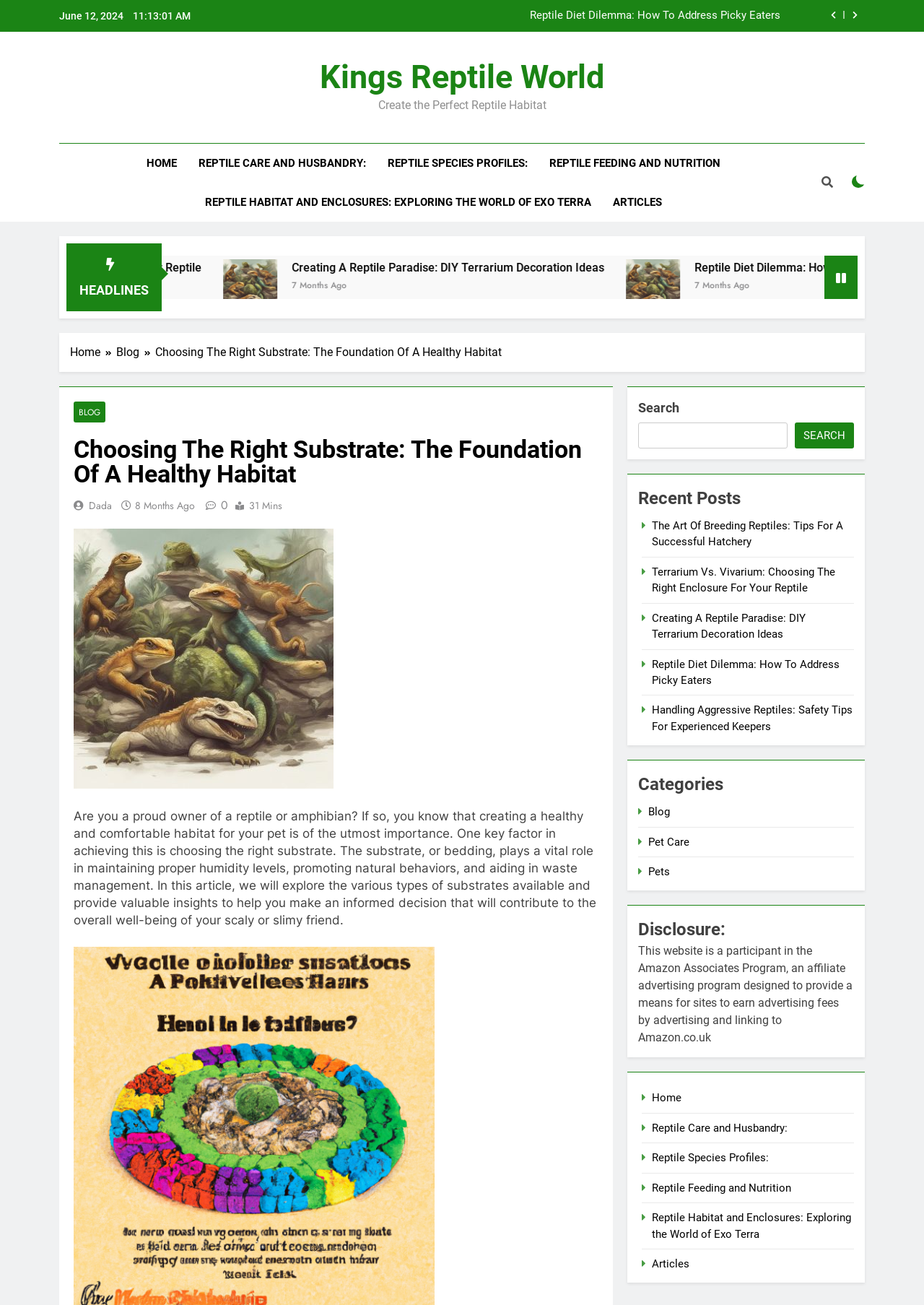What is the category of the article 'Reptile Diet Dilemma: How To Address Picky Eaters'?
Please use the image to provide an in-depth answer to the question.

I found this information by looking at the categories section on the right side of the webpage, where it lists 'Pet Care' as one of the categories, and the article 'Reptile Diet Dilemma: How To Address Picky Eaters' is listed under it.